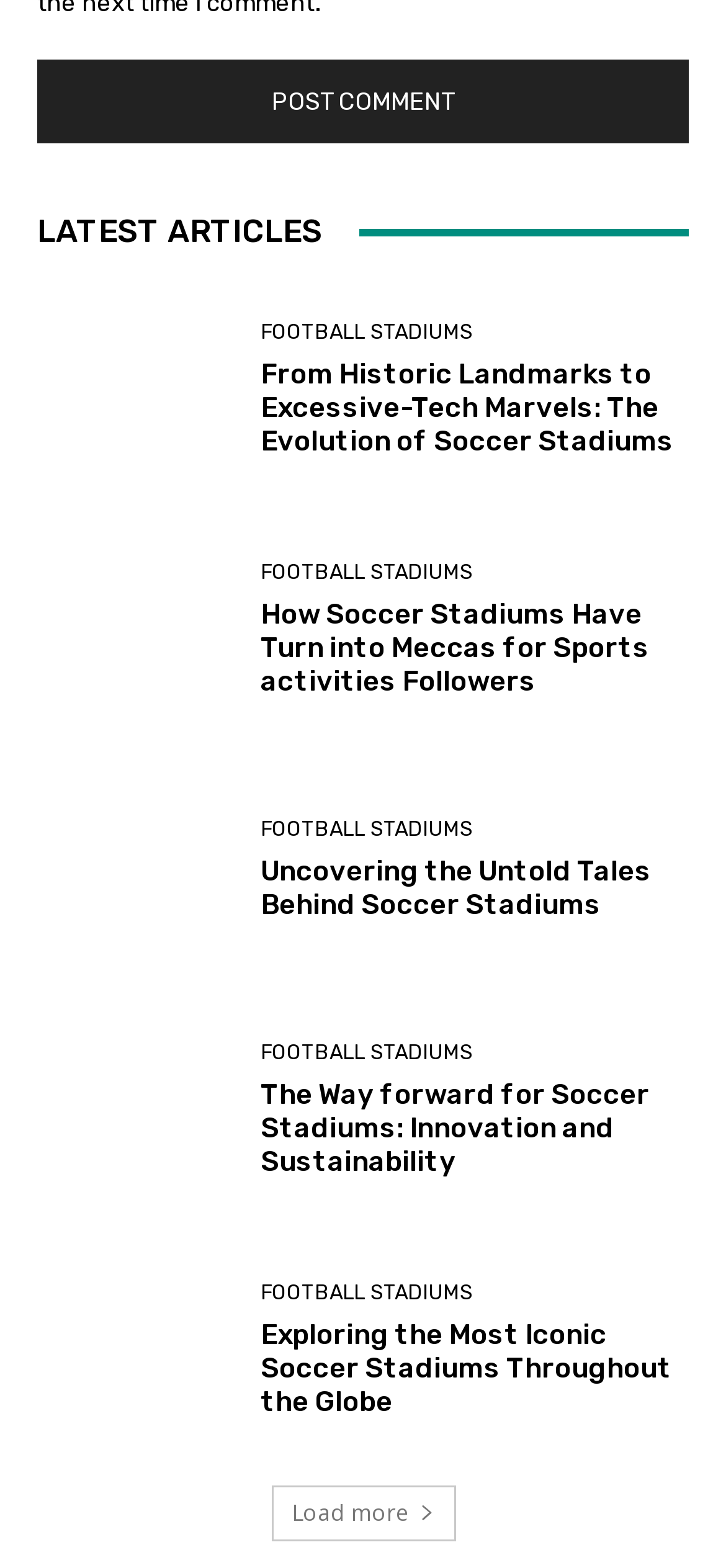Locate the bounding box coordinates of the element you need to click to accomplish the task described by this instruction: "Click the 'Post Comment' button".

[0.051, 0.039, 0.949, 0.092]